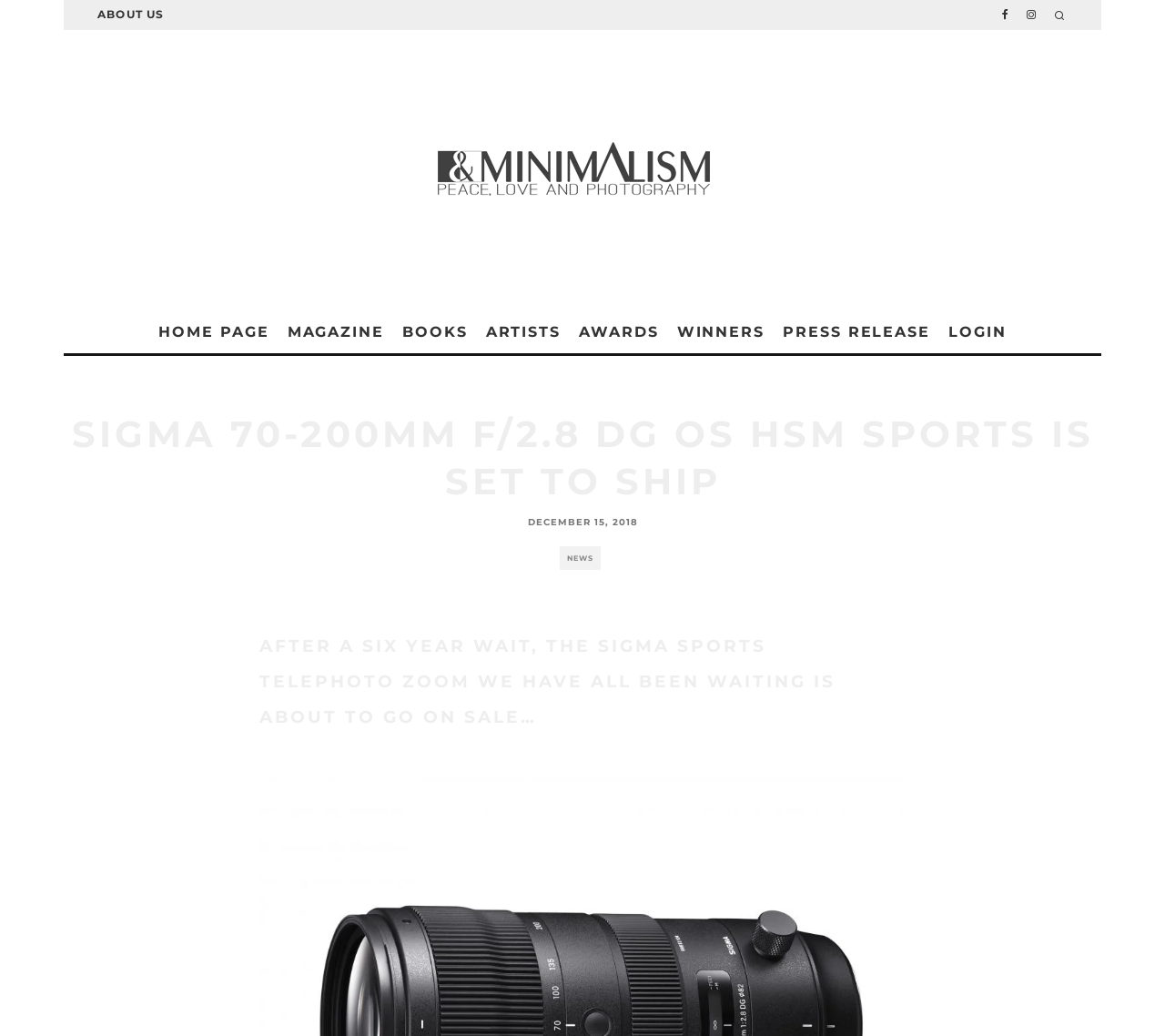Please identify the bounding box coordinates of the element's region that needs to be clicked to fulfill the following instruction: "view awards page". The bounding box coordinates should consist of four float numbers between 0 and 1, i.e., [left, top, right, bottom].

[0.489, 0.301, 0.573, 0.341]